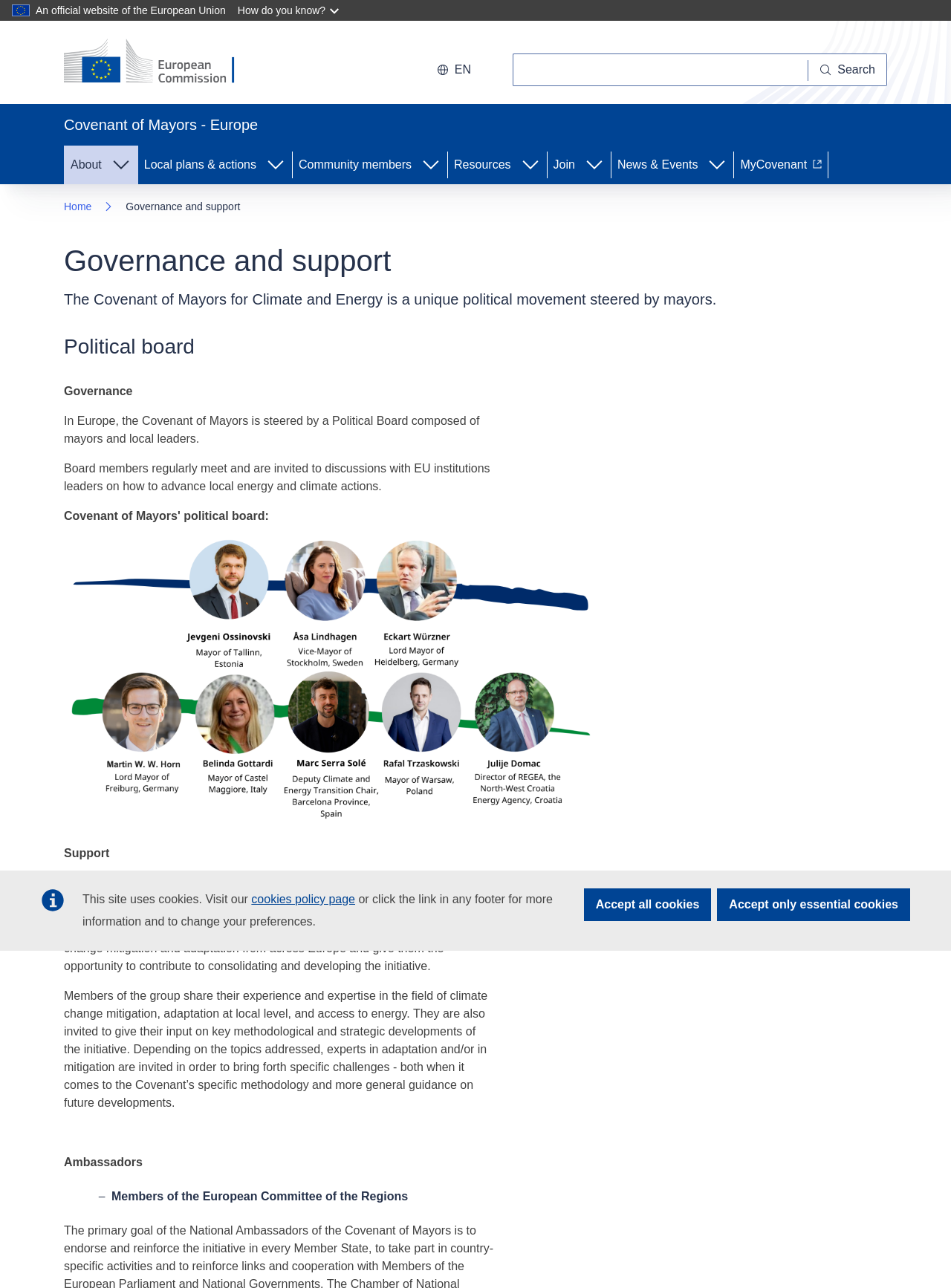Specify the bounding box coordinates of the area that needs to be clicked to achieve the following instruction: "Change language".

[0.447, 0.042, 0.508, 0.067]